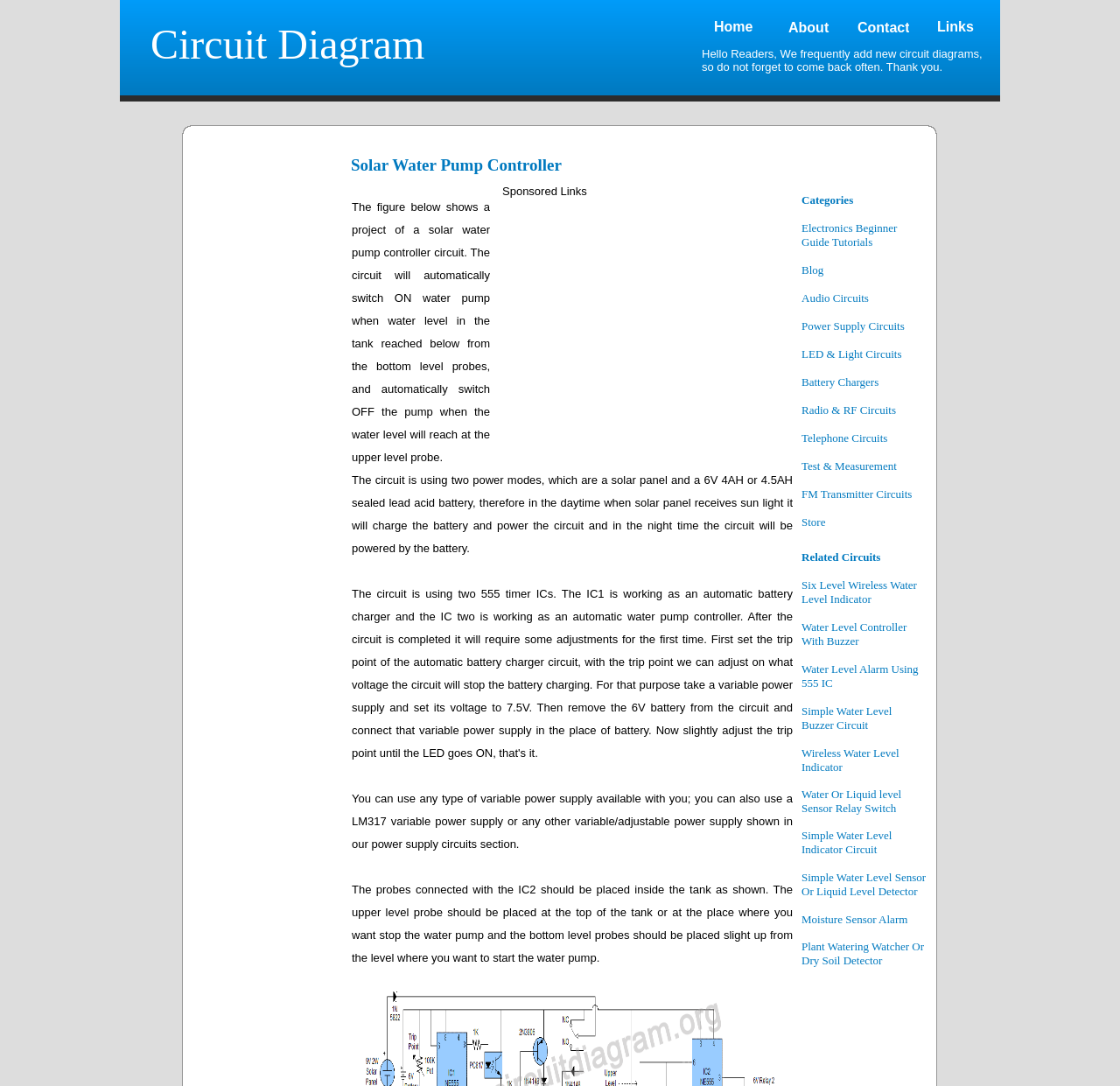Find the bounding box coordinates of the element you need to click on to perform this action: 'Click on the link to view Six Level Wireless Water Level Indicator'. The coordinates should be represented by four float values between 0 and 1, in the format [left, top, right, bottom].

[0.716, 0.533, 0.819, 0.558]